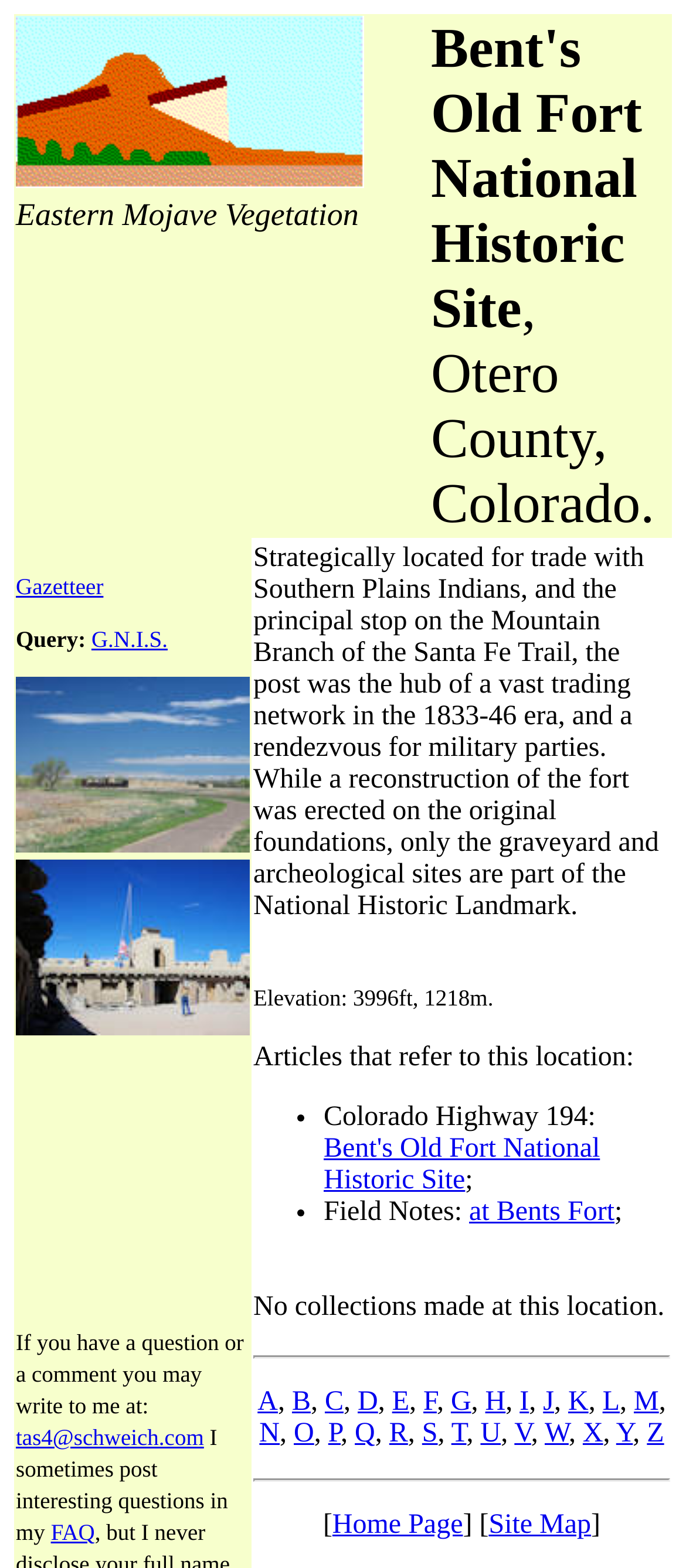Produce an elaborate caption capturing the essence of the webpage.

The webpage is about Bent's Old Fort National Historic Site, located in Otero County, Colorado. At the top, there is a bold title that reads "Bent's Old Fort National Historic Site, Otero County, Colorado." Below the title, there is a table with two rows. The first row contains two grid cells, with an image of Eastern Mojave Vegetation on the left and a description of the historic site on the right. The second row has two grid cells as well, with a Gazetteer Query section on the left and an empty grid cell on the right.

Below the table, there is a paragraph of text that provides information about the historic site, including its strategic location, its role in the Santa Fe Trail, and its elevation. The text also mentions that the fort was reconstructed on its original foundations, but only the graveyard and archaeological sites are part of the National Historic Landmark.

Following the paragraph, there are two lists of links, separated by a horizontal separator. The first list contains links to articles that refer to the location, including "Colorado Highway 194: Bent's Old Fort National Historic Site" and "Field Notes: at Bents Fort". The second list contains links to various alphabetical categories, from A to Z.

At the bottom of the page, there is a section with a horizontal separator above it. This section contains a statement that no collections were made at this location, followed by links to "tas4@schweich.com" and "FAQ". There are also links to the alphabet categories again, and a link to the "Home Page" and "Site Map" at the very bottom.